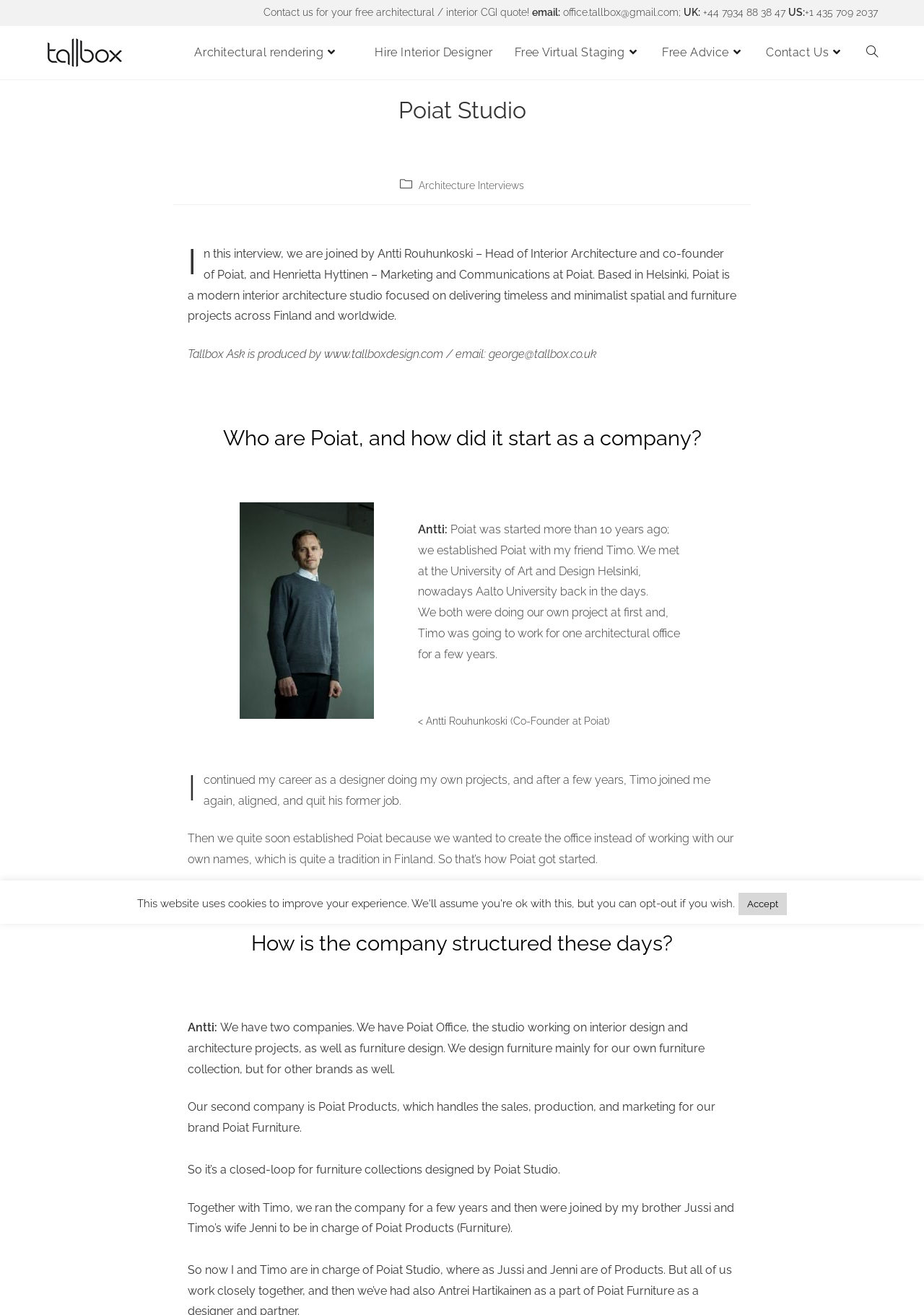Can you specify the bounding box coordinates of the area that needs to be clicked to fulfill the following instruction: "Hire an interior designer"?

[0.394, 0.02, 0.545, 0.06]